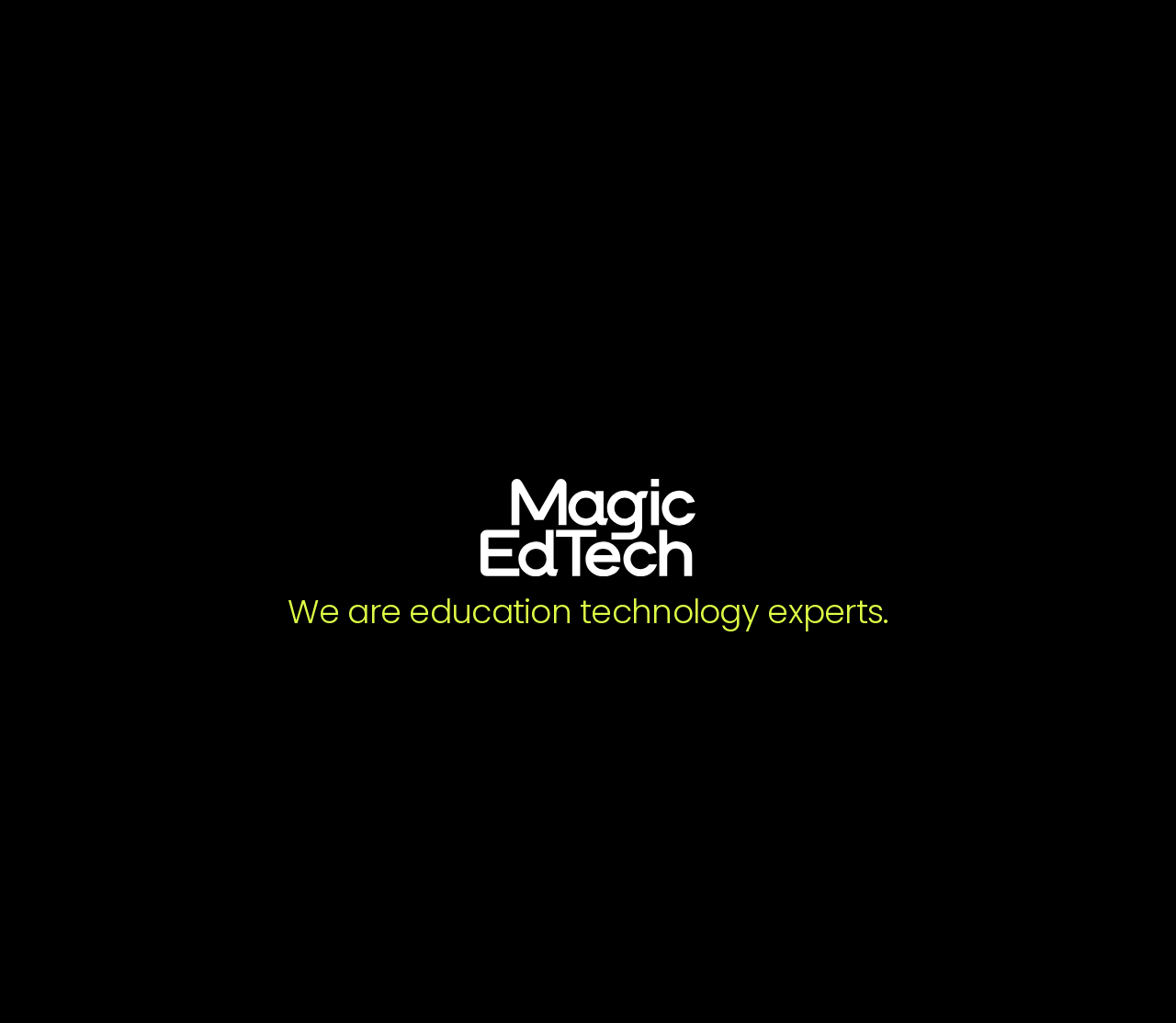Give a detailed account of the webpage's layout and content.

The webpage appears to be a blog post or an episode page from a podcast or educational series. At the top, there is a heading that reads "Episode 44" followed by a longer heading that says "Educators and AI: Enthusiasm or Skepticism?" which is also the title of the webpage.

Below the headings, there is a brief description of the episode, which is a short paragraph that summarizes the content of the episode. The main content of the episode is described in a longer paragraph that starts with "In this episode, Sean Strathy and Liz Lee..." and continues to discuss the integration of AI in classrooms.

On the top-right corner, there is a button with an image inside, but the image is not described. Next to the button, there is a link that says "CONTACT US" which likely leads to a contact page.

At the top of the page, there are six paragraphs arranged horizontally, each with a single word: "SOLVE", "COGNIFY", "BUILD", "DELIVER", "SUPPORT", and "DISCOVER". These words may represent different sections or services offered by the organization.

Finally, at the very top of the page, there is a static text that reads "We are education technology experts." which likely represents the organization's tagline or introduction.